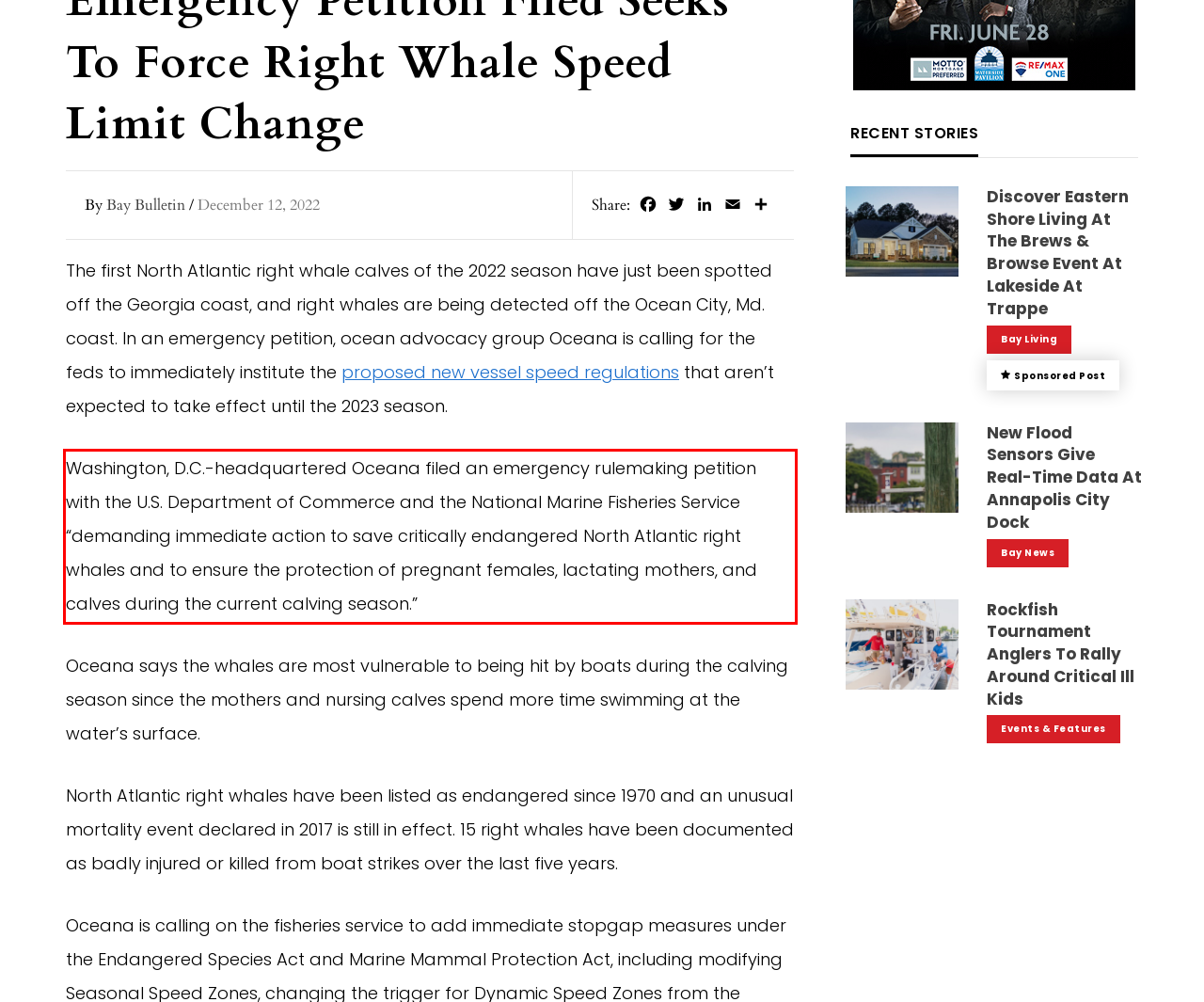Please perform OCR on the text within the red rectangle in the webpage screenshot and return the text content.

Washington, D.C.-headquartered Oceana filed an emergency rulemaking petition with the U.S. Department of Commerce and the National Marine Fisheries Service “demanding immediate action to save critically endangered North Atlantic right whales and to ensure the protection of pregnant females, lactating mothers, and calves during the current calving season.”